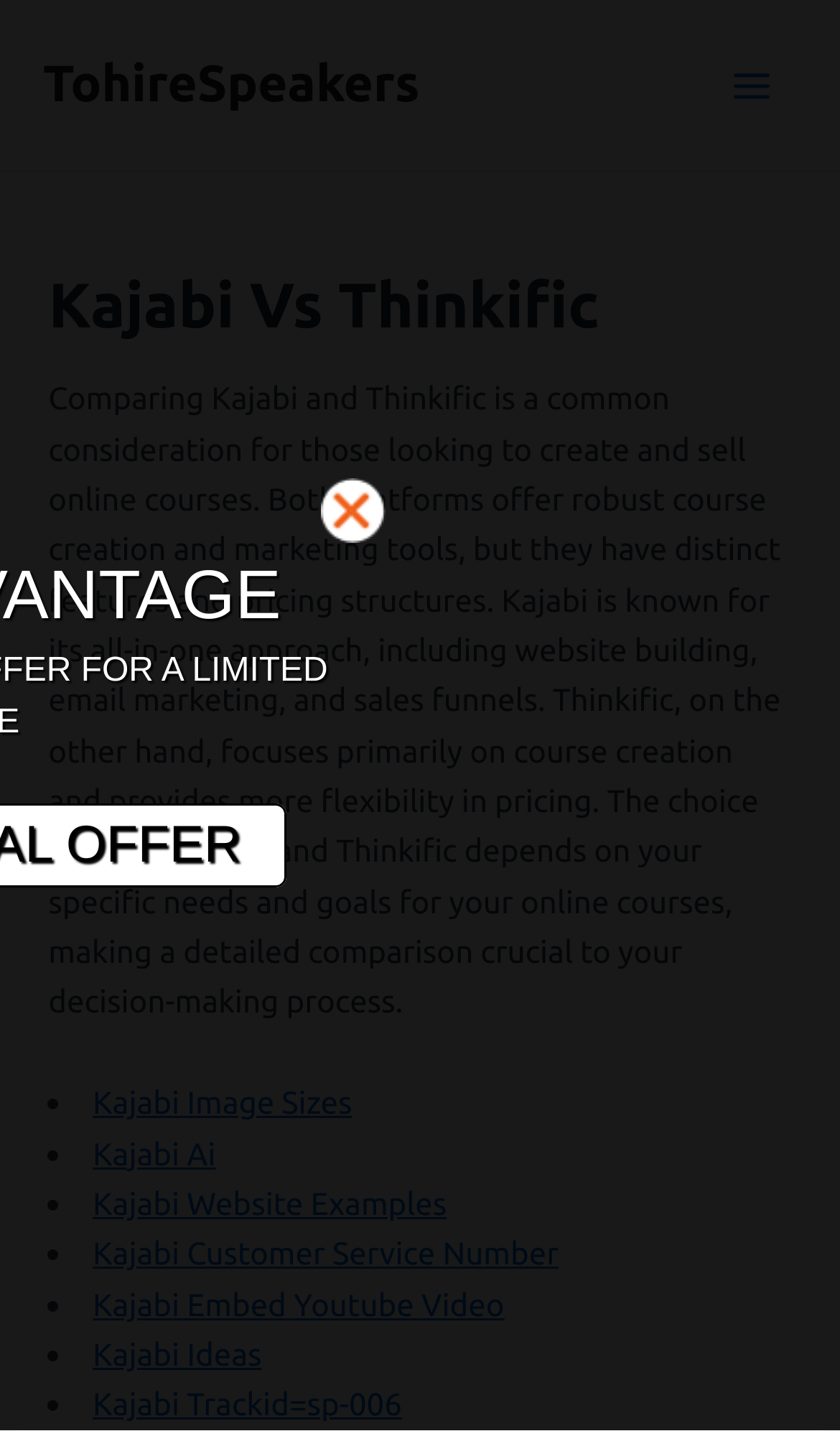What is the focus of Thinkific?
Answer the question with a detailed explanation, including all necessary information.

Based on the webpage, Thinkific primarily focuses on course creation and provides more flexibility in pricing.